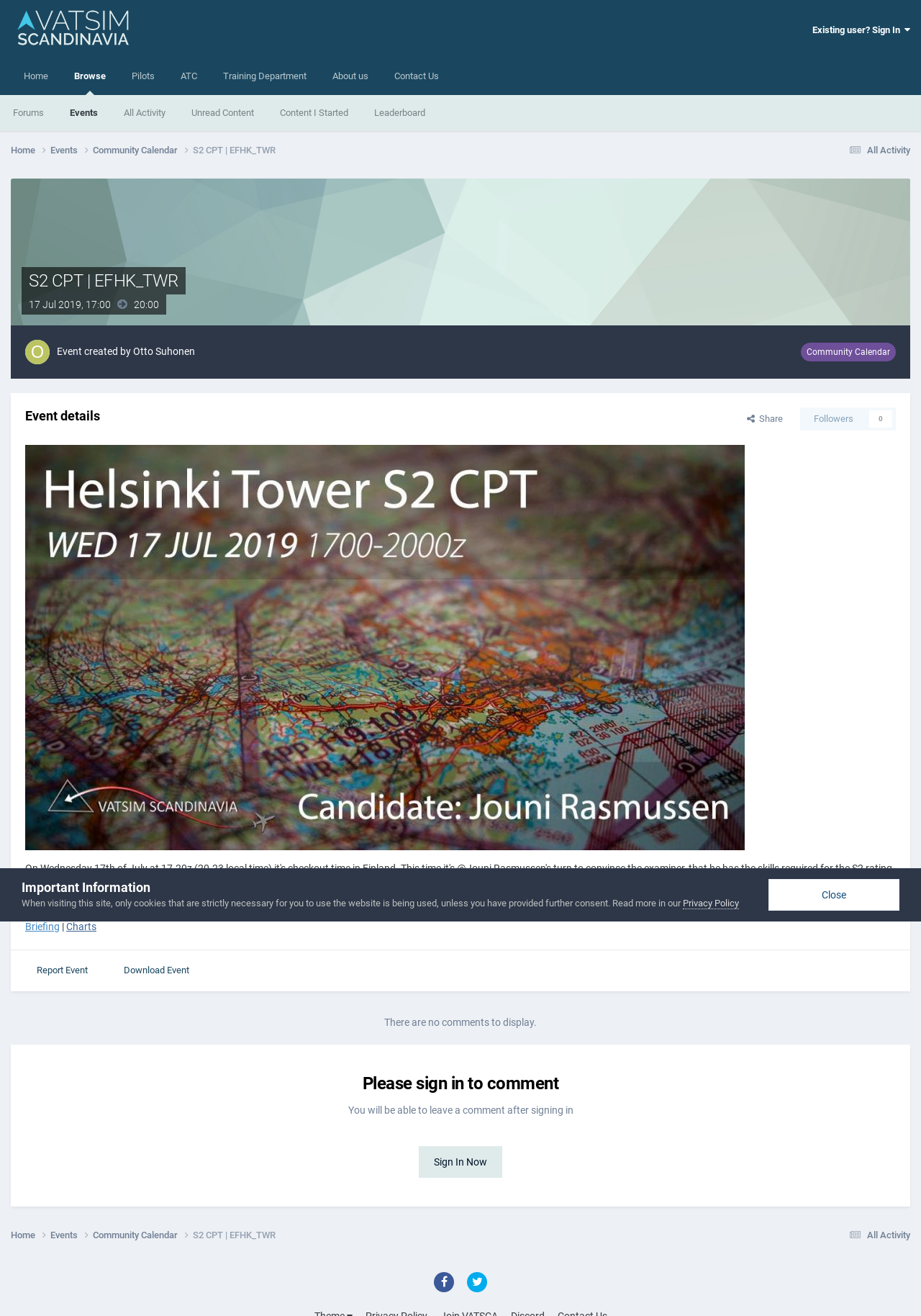Locate the bounding box coordinates of the item that should be clicked to fulfill the instruction: "View the briefing".

[0.027, 0.7, 0.065, 0.709]